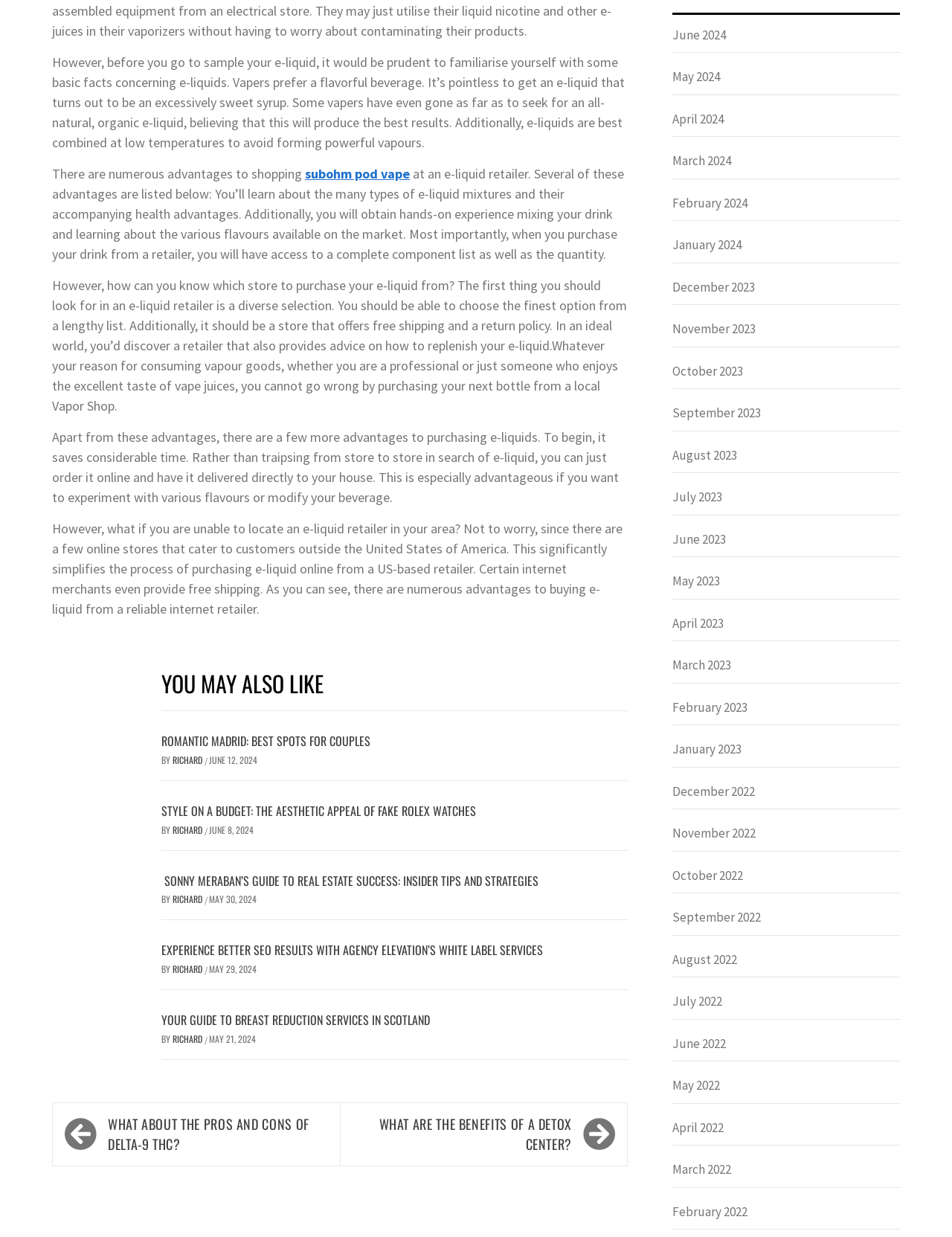Refer to the image and provide an in-depth answer to the question: 
What is the section 'YOU MAY ALSO LIKE' for?

The section 'YOU MAY ALSO LIKE' is a list of recommended articles that may be of interest to the reader. It includes links to other articles on various topics, such as travel, lifestyle, and technology, which are not directly related to e-liquid but may be of interest to the reader.